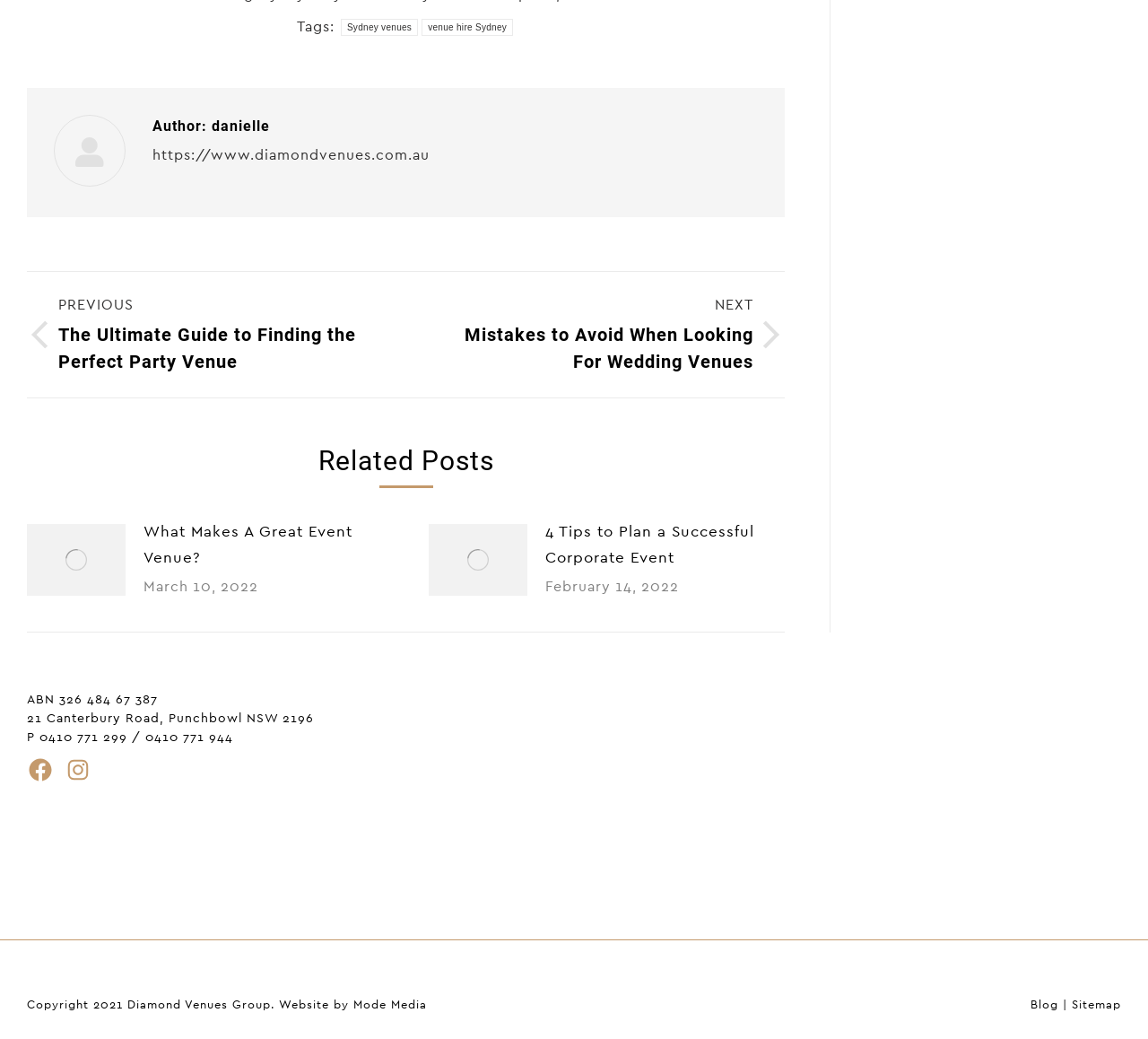What is the phone number of the venue?
Can you provide a detailed and comprehensive answer to the question?

The answer can be found by looking at the link element with the text '0410 771 299' which is located at the bottom of the webpage.